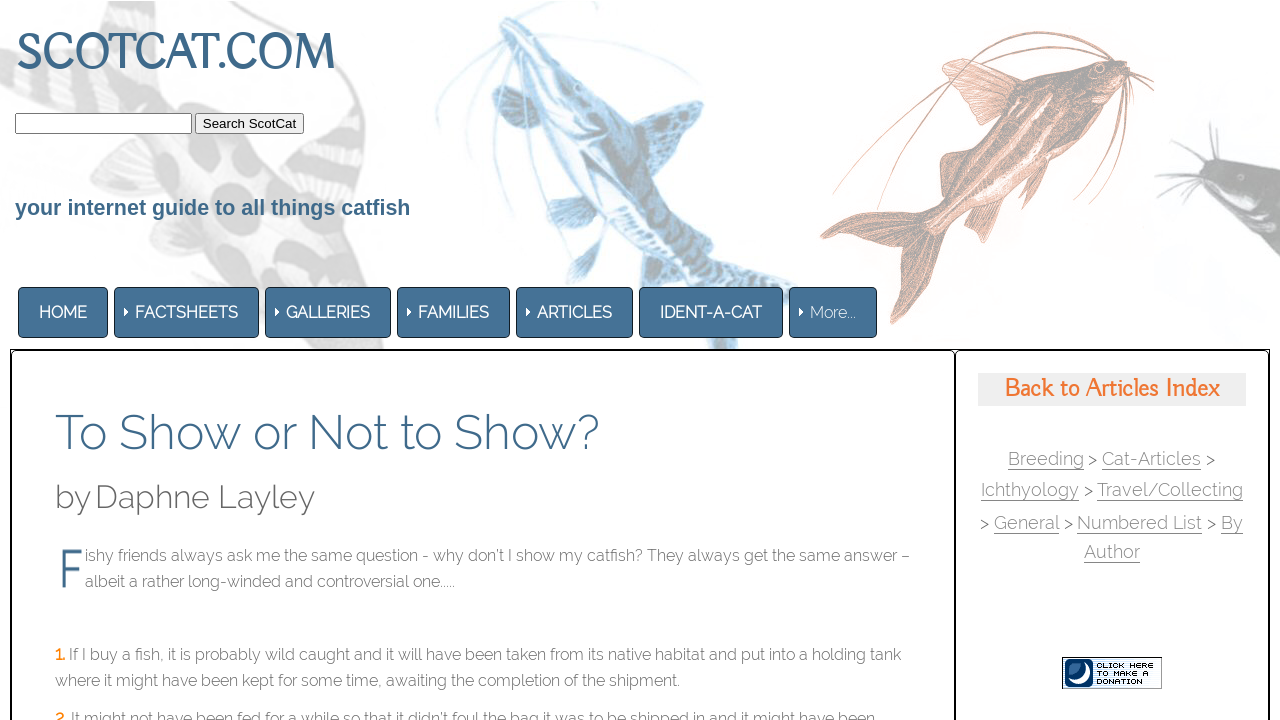Give a detailed account of the webpage.

The webpage is titled "To Show or Not to Show?" and appears to be a part of a website focused on catfish, with the tagline "your internet guide to all things catfish". At the top, there is a search bar with a "Search ScotCat" button, allowing users to search the website. Below this, there is a horizontal navigation menu with several options, including "HOME", "FACTSHEETS", "GALLERIES", "FAMILIES", "ARTICLES", "IDENT-A-CAT", and "More...".

The main content of the page is divided into two sections. The first section has a heading "To Show or Not to Show?" and a subheading "by Daphne Layley", accompanied by a small image. The second section is a table with two rows, each containing a grid cell with links to related articles. The first row has a link to "Back to Articles Index", while the second row has links to various categories, including "Breeding", "Cat-Articles", "Ichthyology", and others.

At the bottom of the page, there is a link to "Donate towards my web hosting bill!" accompanied by a small image. Overall, the webpage appears to be a article or blog post about catfish, with links to related content and a call to action to support the website's hosting costs.